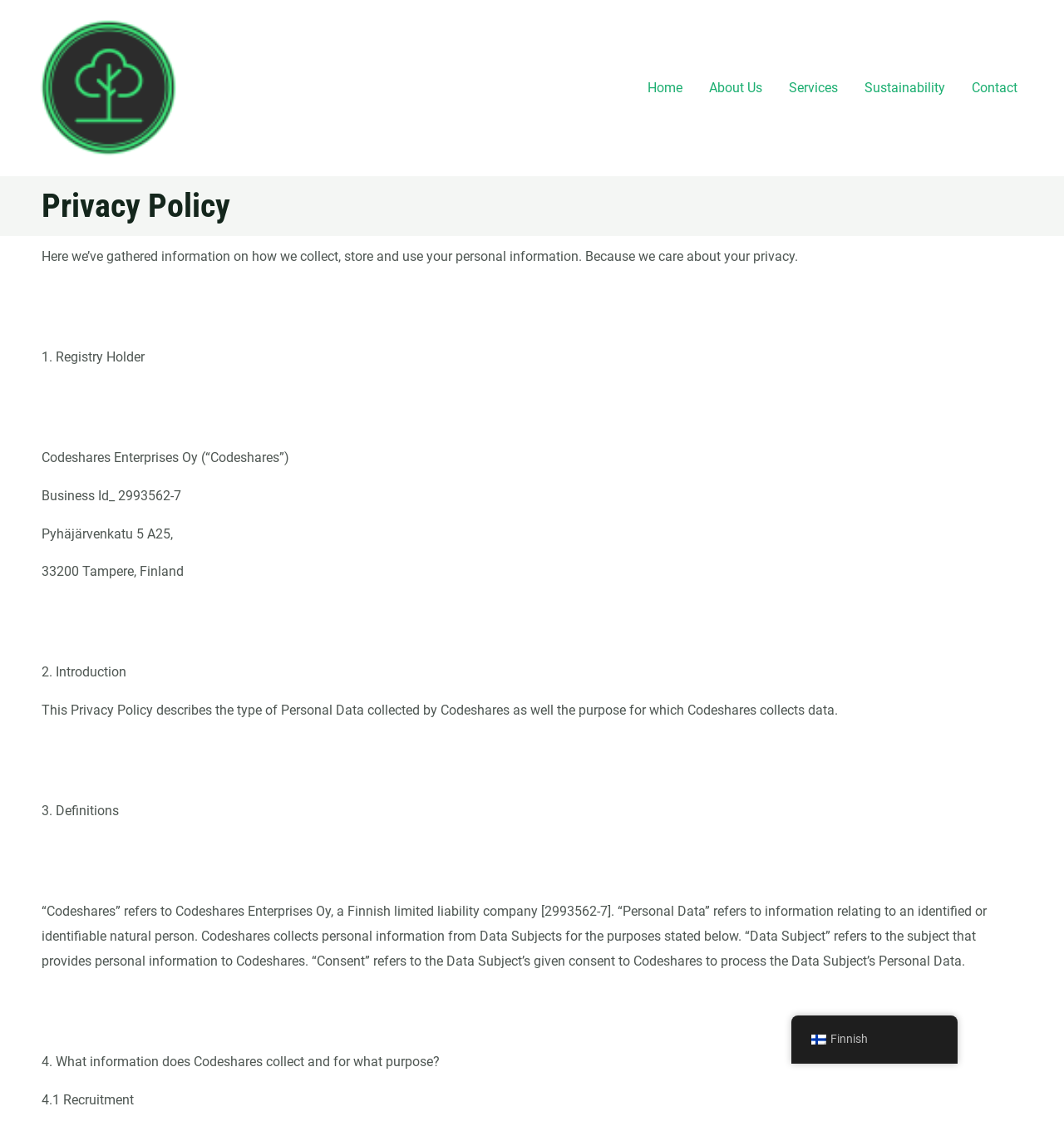Please give a succinct answer using a single word or phrase:
What is the name of the company described in this policy?

Codeshares